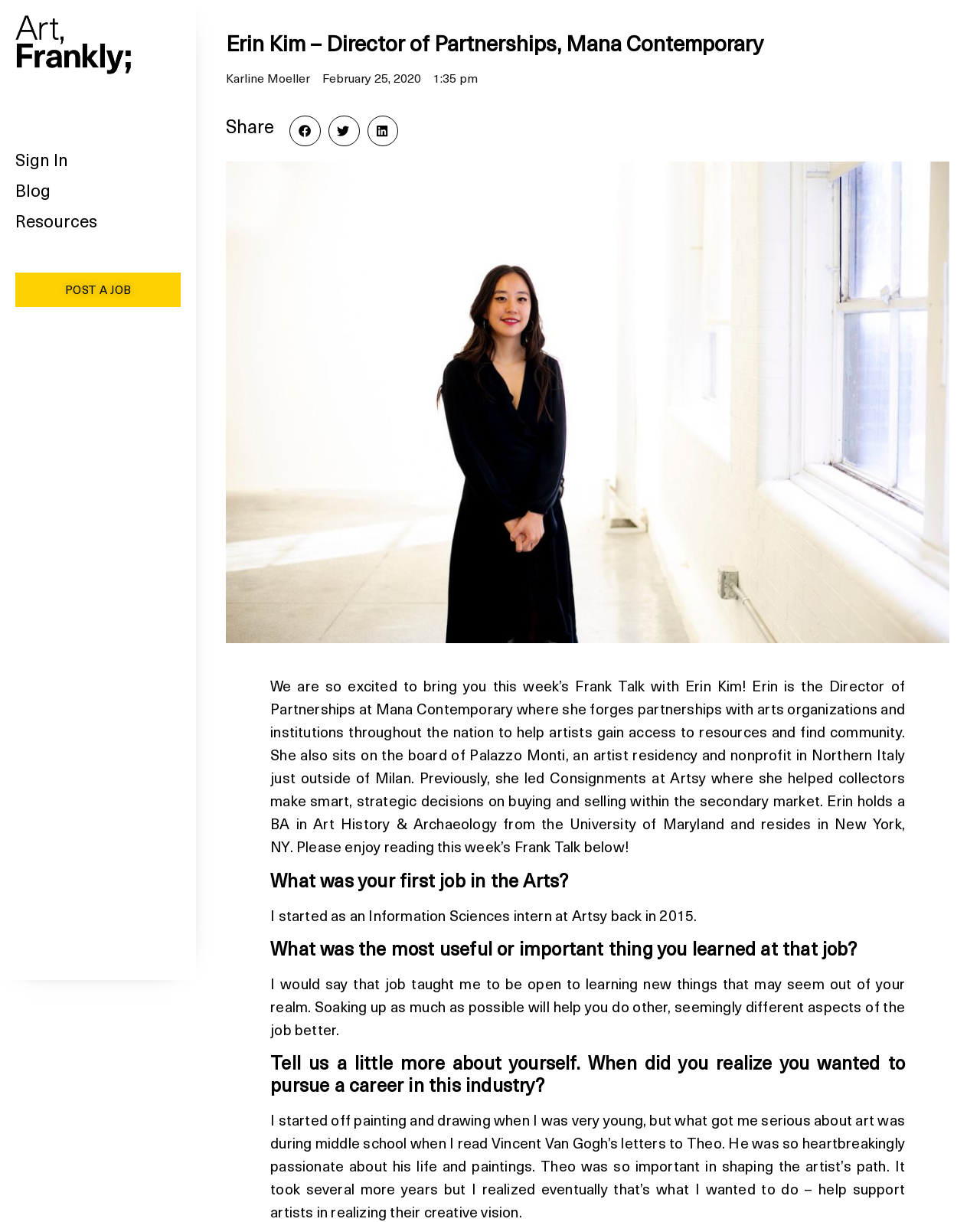Generate a thorough caption detailing the webpage content.

The webpage is about Erin Kim, the Director of Partnerships at Mana Contemporary, and features an interview with her as part of the "Frank Talk" series. At the top of the page, there is a navigation menu with links to "Sign In", "Blog", "Resources", and "POST A JOB". Below the navigation menu, there is a heading with Erin Kim's name and title.

To the right of the heading, there is a link to "Karline Moeller" and a date "February 25, 2020". Below this, there is a "Share" section with buttons to share the content on Facebook, Twitter, and LinkedIn, each accompanied by a small icon.

The main content of the page features a large image of Erin Kim, taking up most of the width of the page. Below the image, there is a brief introduction to Erin Kim, describing her role at Mana Contemporary and her background. The introduction is followed by a series of questions and answers, with headings such as "What was your first job in the Arts?" and "What was the most useful or important thing you learned at that job?". The answers are provided in paragraphs of text, with some links to external organizations and institutions mentioned in the text.